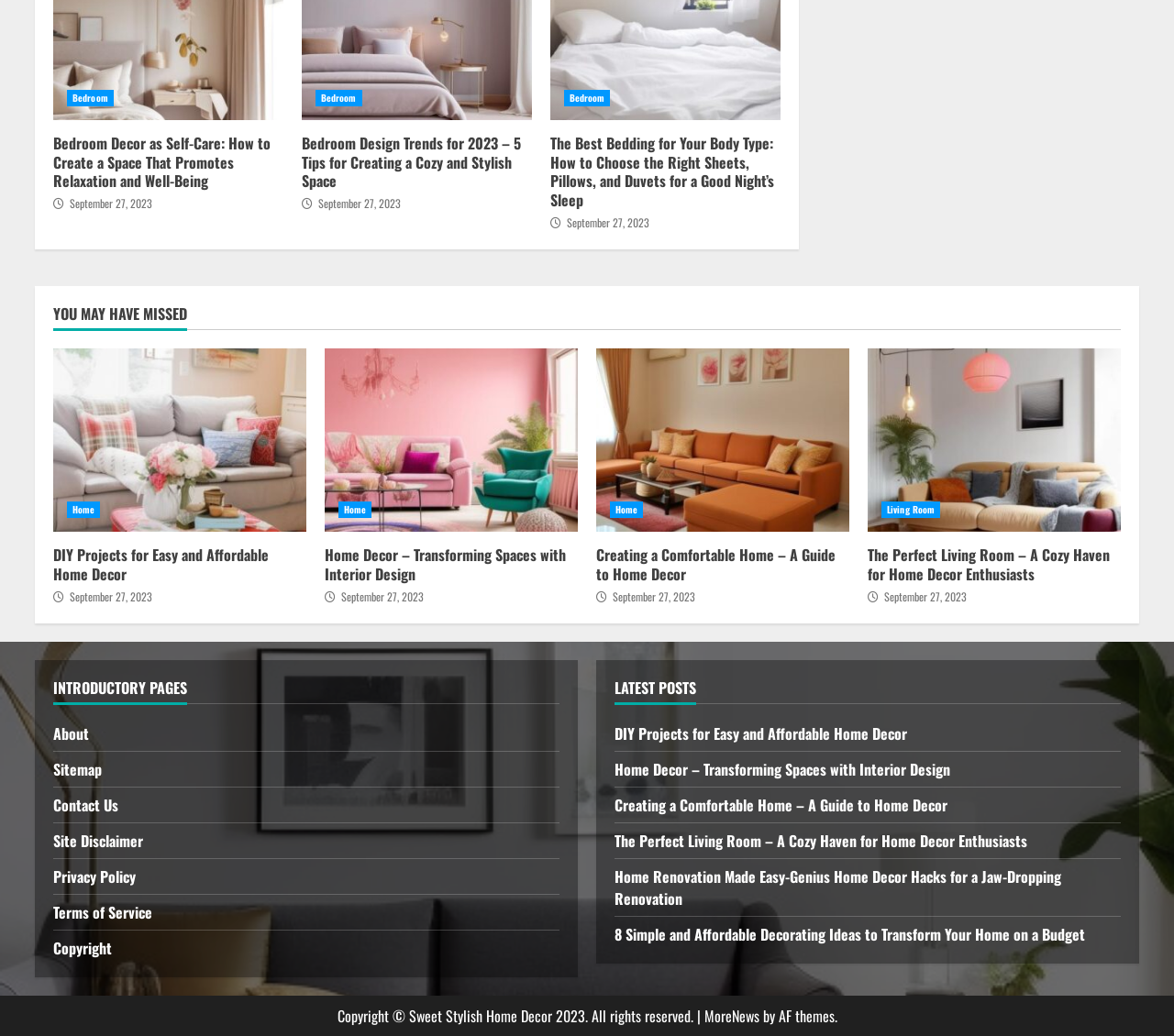What is the name of the website?
Refer to the image and offer an in-depth and detailed answer to the question.

I found the copyright information at the bottom of the webpage which mentions 'Sweet Stylish Home Decor 2023. All rights reserved'.